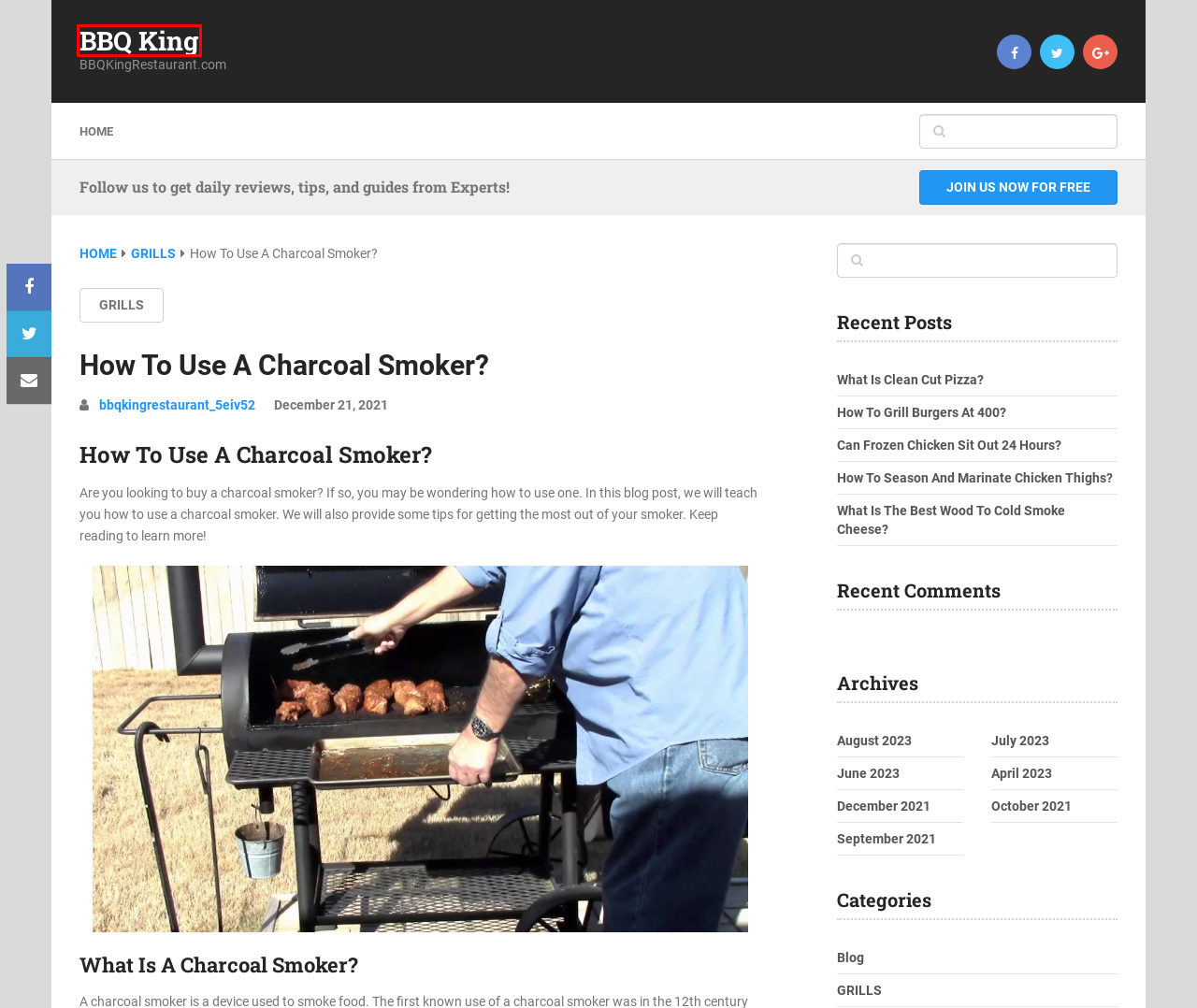Evaluate the webpage screenshot and identify the element within the red bounding box. Select the webpage description that best fits the new webpage after clicking the highlighted element. Here are the candidates:
A. How To Grill Burgers At 400? - BBQ King
B. July 2023 - BBQ King
C. Can Frozen Chicken Sit Out 24 Hours? - BBQ King
D. How To Season And Marinate Chicken Thighs? - BBQ King
E. December 2021 - BBQ King
F. What Is Clean Cut Pizza? - BBQ King
G. BBQ King - BBQKingRestaurant.com
H. September 2021 - BBQ King

G